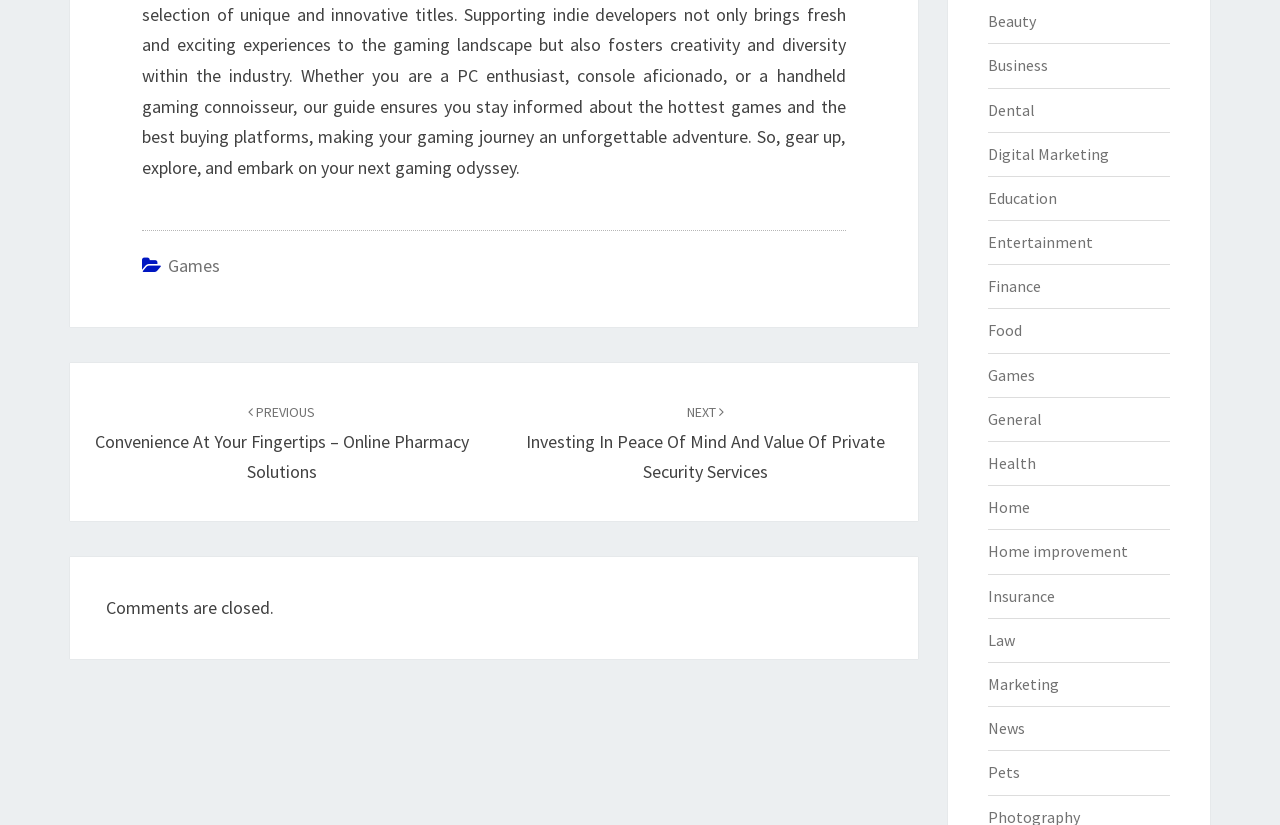Locate the bounding box coordinates of the element to click to perform the following action: 'Click on the 'PREVIOUS' page'. The coordinates should be given as four float values between 0 and 1, in the form of [left, top, right, bottom].

[0.074, 0.484, 0.366, 0.586]